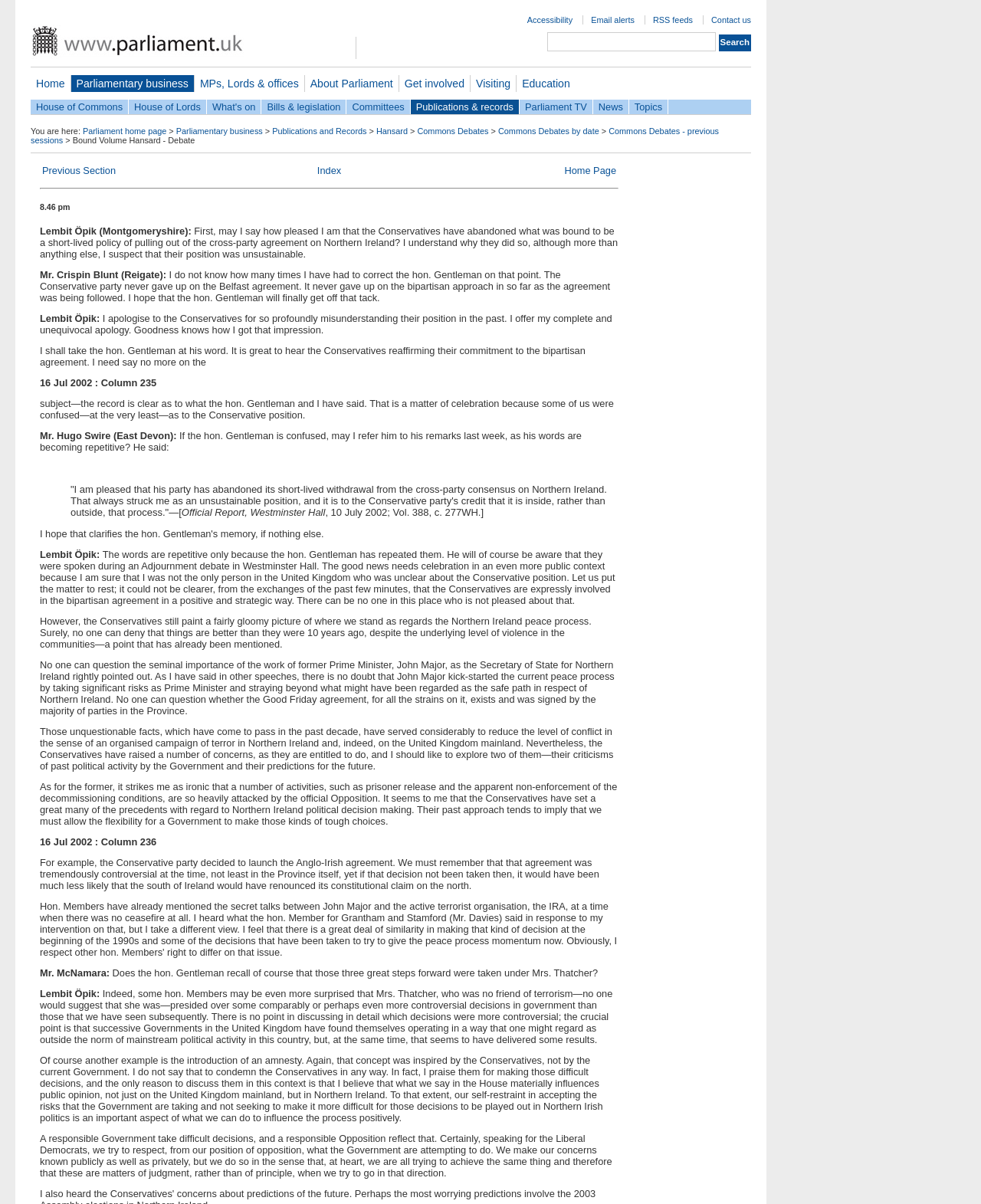Use a single word or phrase to answer the following:
What is the date of the Hansard debates?

16 Jul 2002